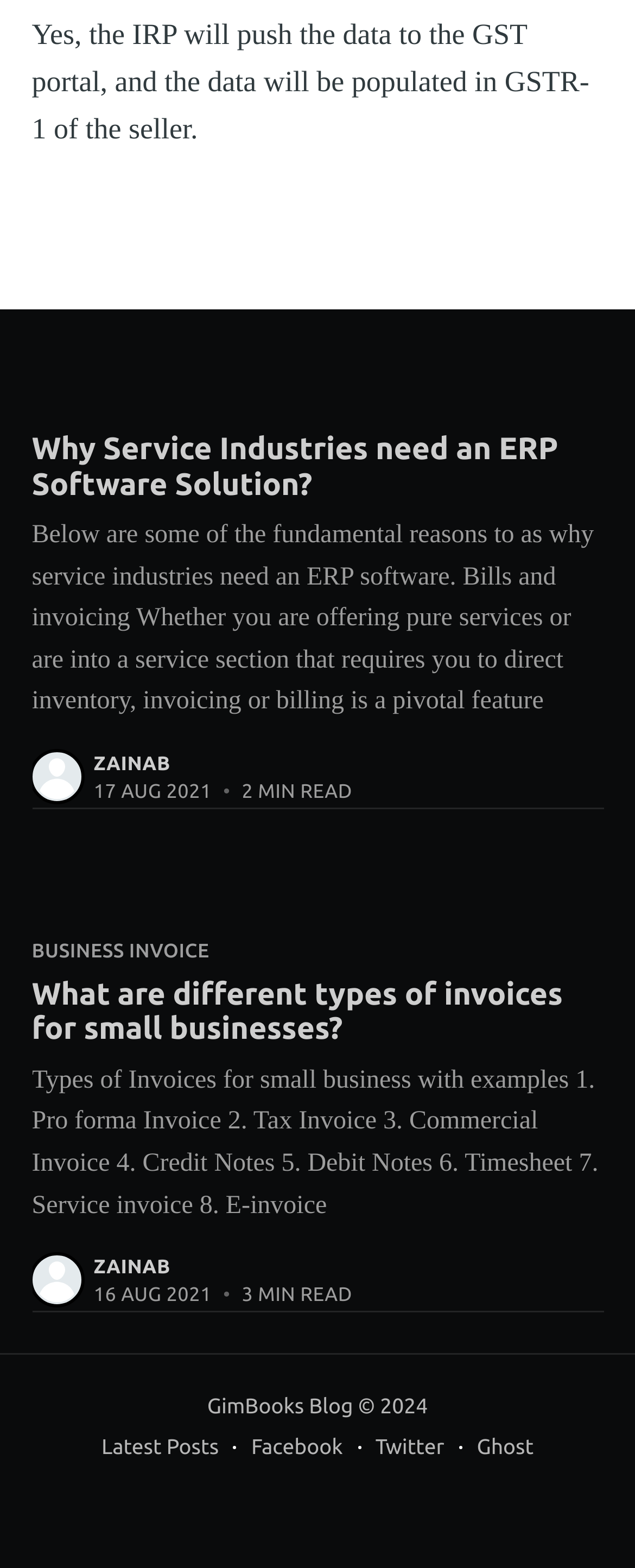Give a one-word or short phrase answer to the question: 
What is the purpose of an ERP software in service industries?

Bills and invoicing